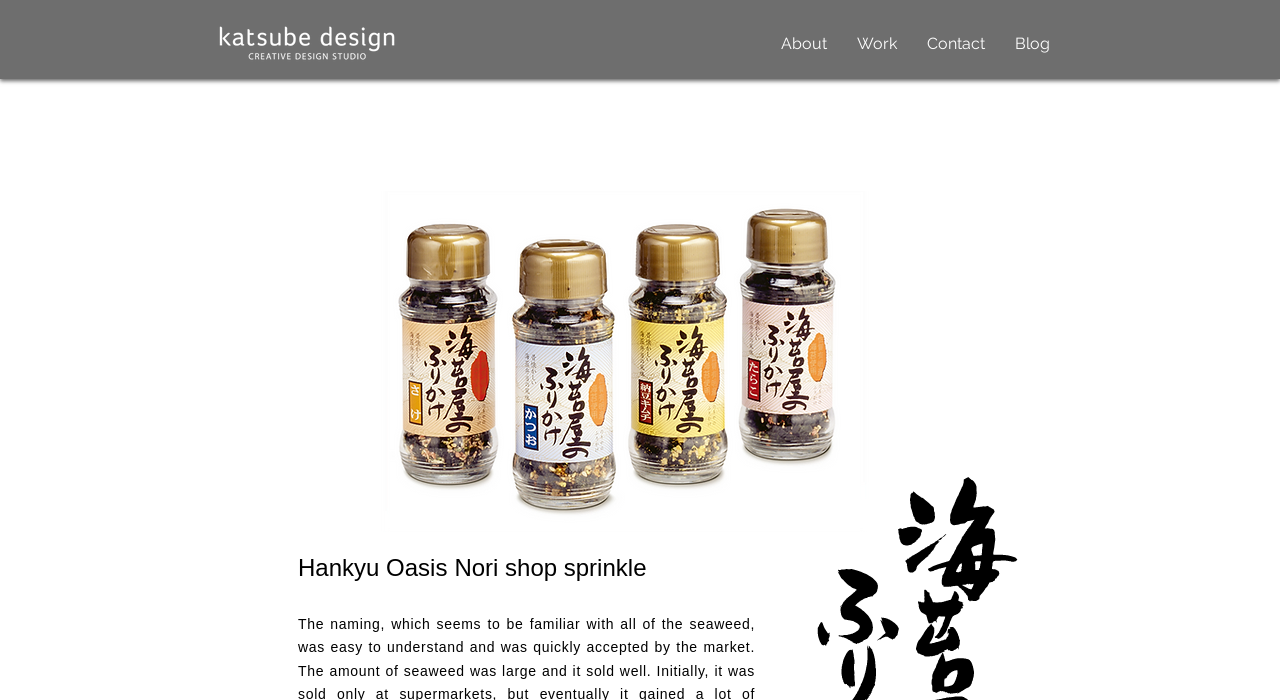Detail the various sections and features of the webpage.

The webpage appears to be a package design website, specifically for Hankyu Oasis Nori shop sprinkle. At the top-left corner, there is a small image of a header, "見出し.png", which is a link. Below this image, there is a navigation menu labeled "Site" that spans across the top of the page, containing four main sections: "About", "Work", "Contact", and "Blog". These sections are evenly spaced and aligned horizontally.

On the right side of the page, there is a larger image, "海苔屋のふりかけ.png", which takes up a significant portion of the page. Below this image, there is a heading that reads "Hankyu Oasis Nori shop sprinkle", which is centered and takes up most of the width of the page.

There are no other prominent UI elements or text on the page, suggesting that the focus is on the package design and the navigation menu.